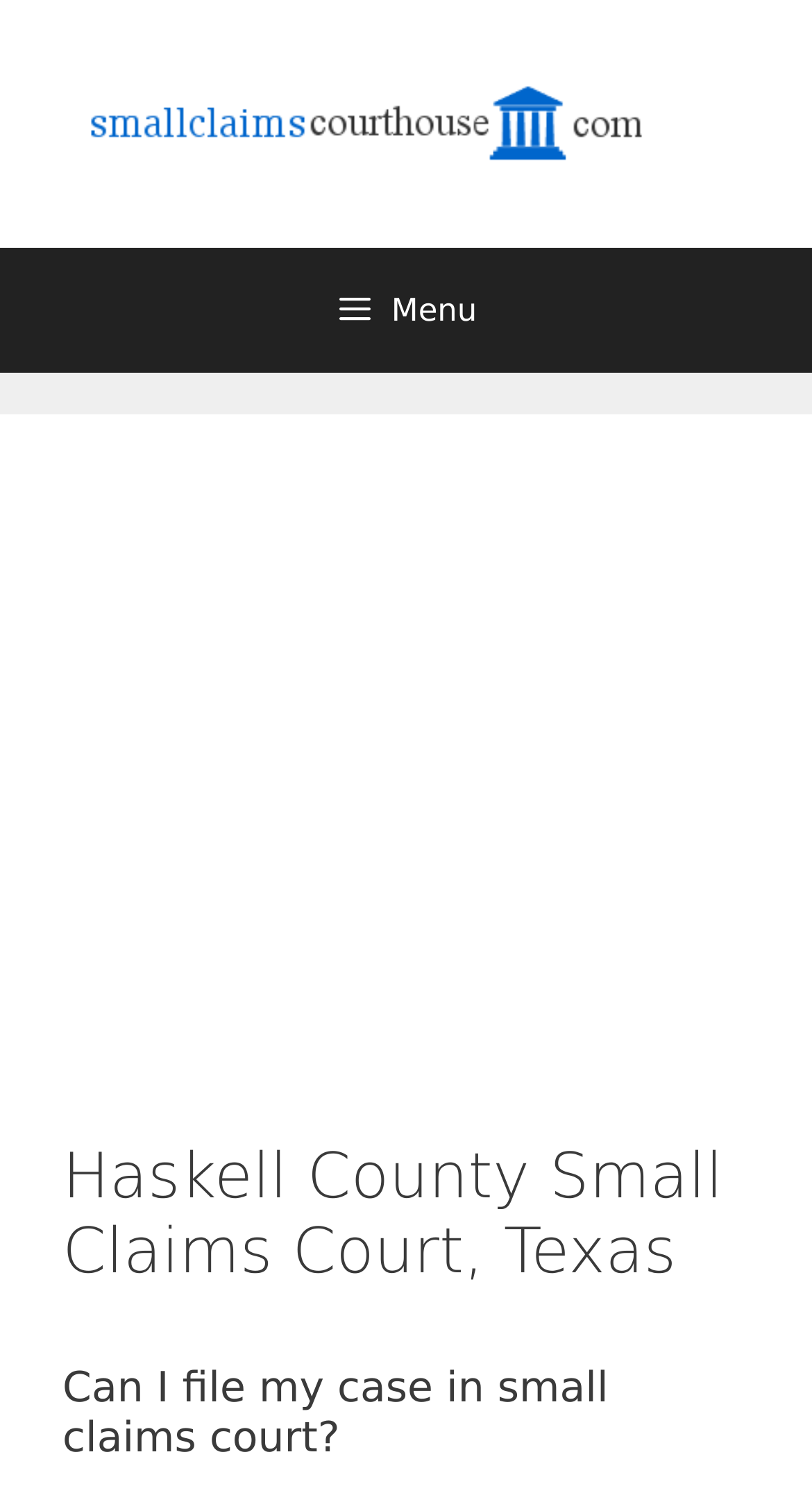Carefully observe the image and respond to the question with a detailed answer:
What is the purpose of small claims court?

According to the webpage, 'Small claims parties can only recover money.' This implies that the primary purpose of small claims court is to facilitate the recovery of money.